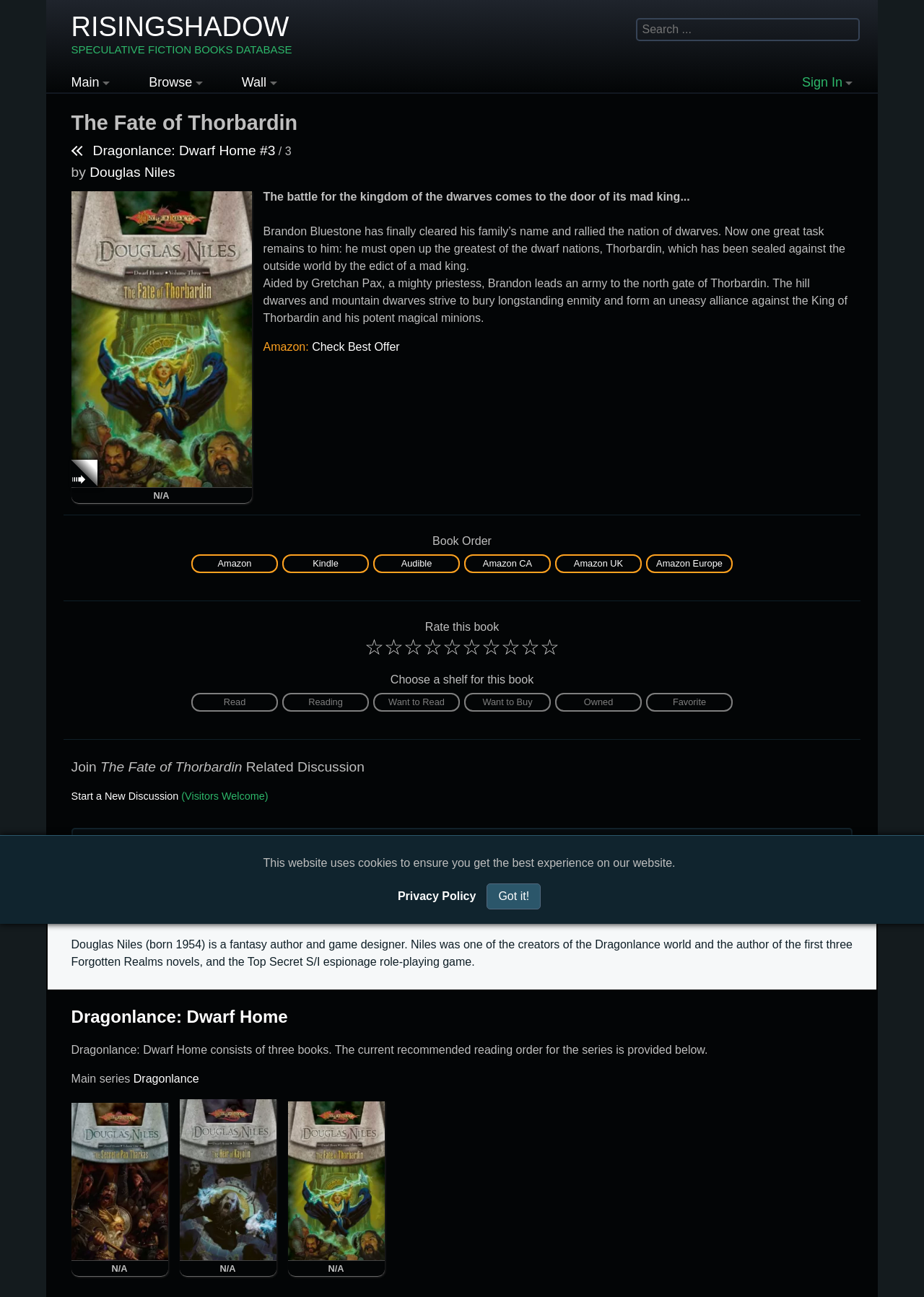Identify the bounding box coordinates of the region that should be clicked to execute the following instruction: "Rate this book".

[0.46, 0.479, 0.54, 0.488]